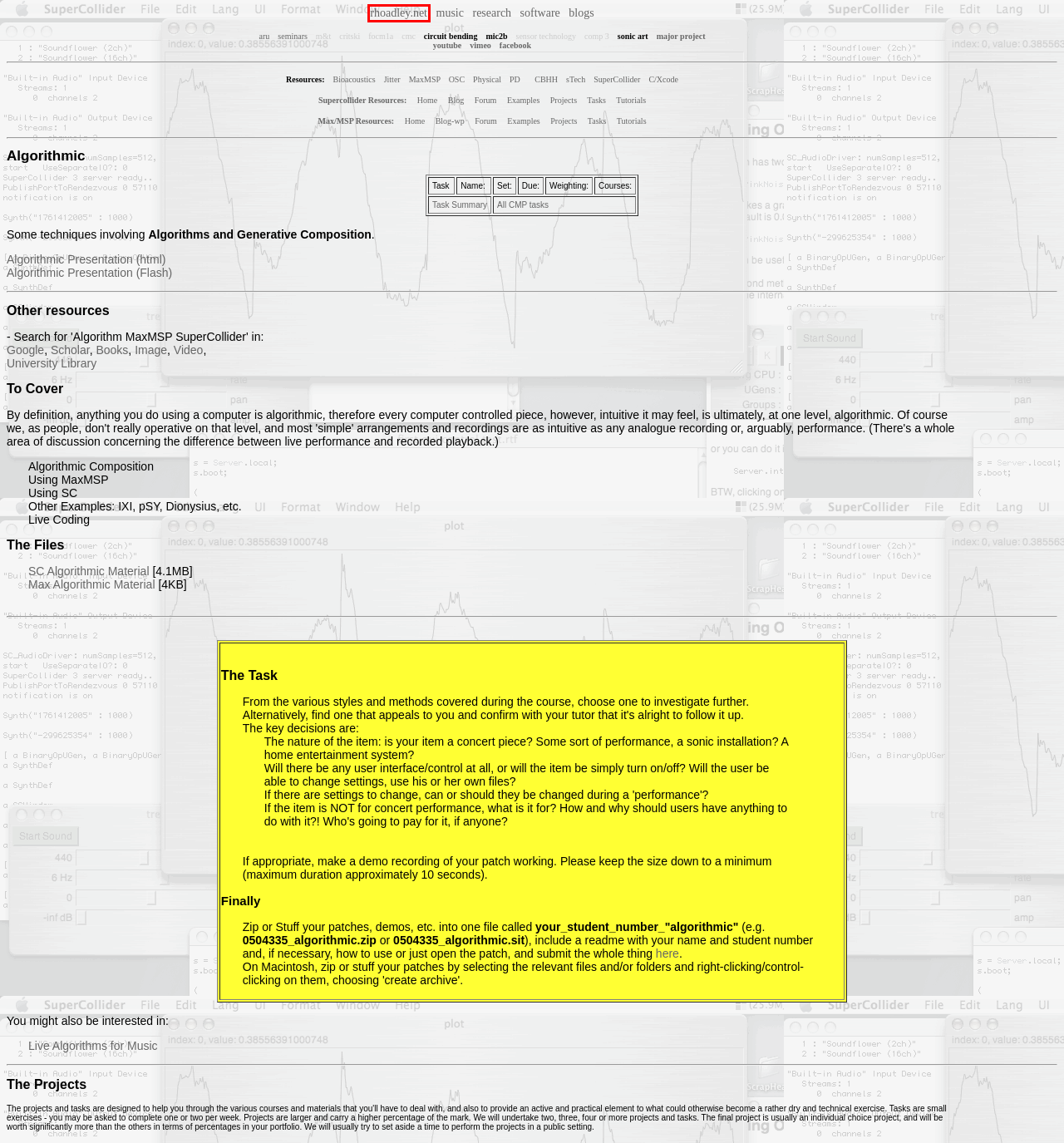Examine the screenshot of the webpage, which includes a red bounding box around an element. Choose the best matching webpage description for the page that will be displayed after clicking the element inside the red bounding box. Here are the candidates:
A. The SuperCollider Home Page
B. Music and Technology - MOD000553
C. Page Not Found | Cycling '74
D. The Seminar List
E. Sonic Art | Art and Sound
F. Private Site
G. Fundamentals of Computer Music 1a
H. rhoadley.net

H